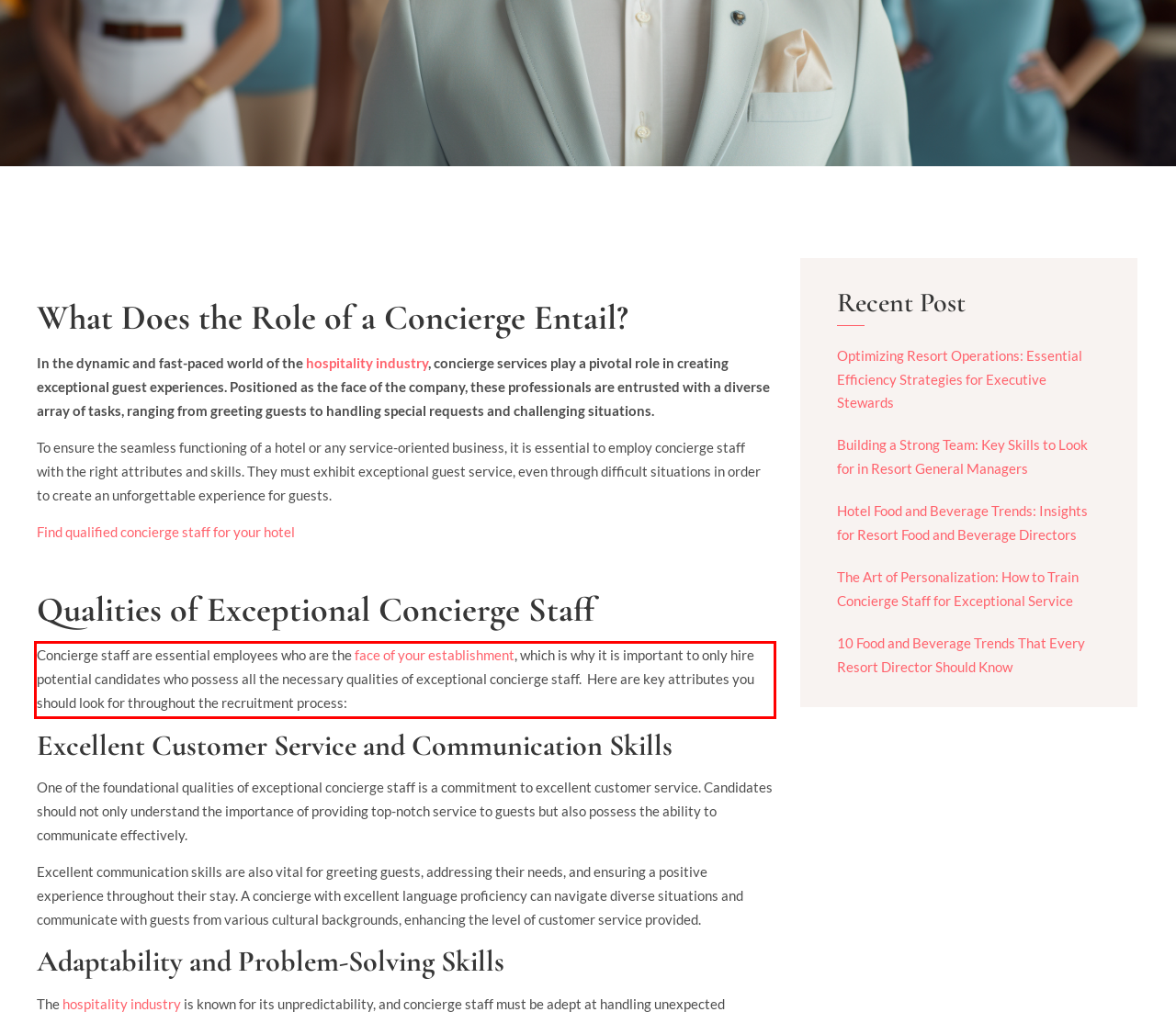Please analyze the provided webpage screenshot and perform OCR to extract the text content from the red rectangle bounding box.

Concierge staff are essential employees who are the face of your establishment, which is why it is important to only hire potential candidates who possess all the necessary qualities of exceptional concierge staff. Here are key attributes you should look for throughout the recruitment process: